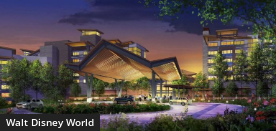Please analyze the image and provide a thorough answer to the question:
What is the surrounding environment of the lodge?

The caption describes the lodge as being 'nestled amid lush greenery', indicating that the surrounding environment is characterized by dense vegetation and natural beauty.